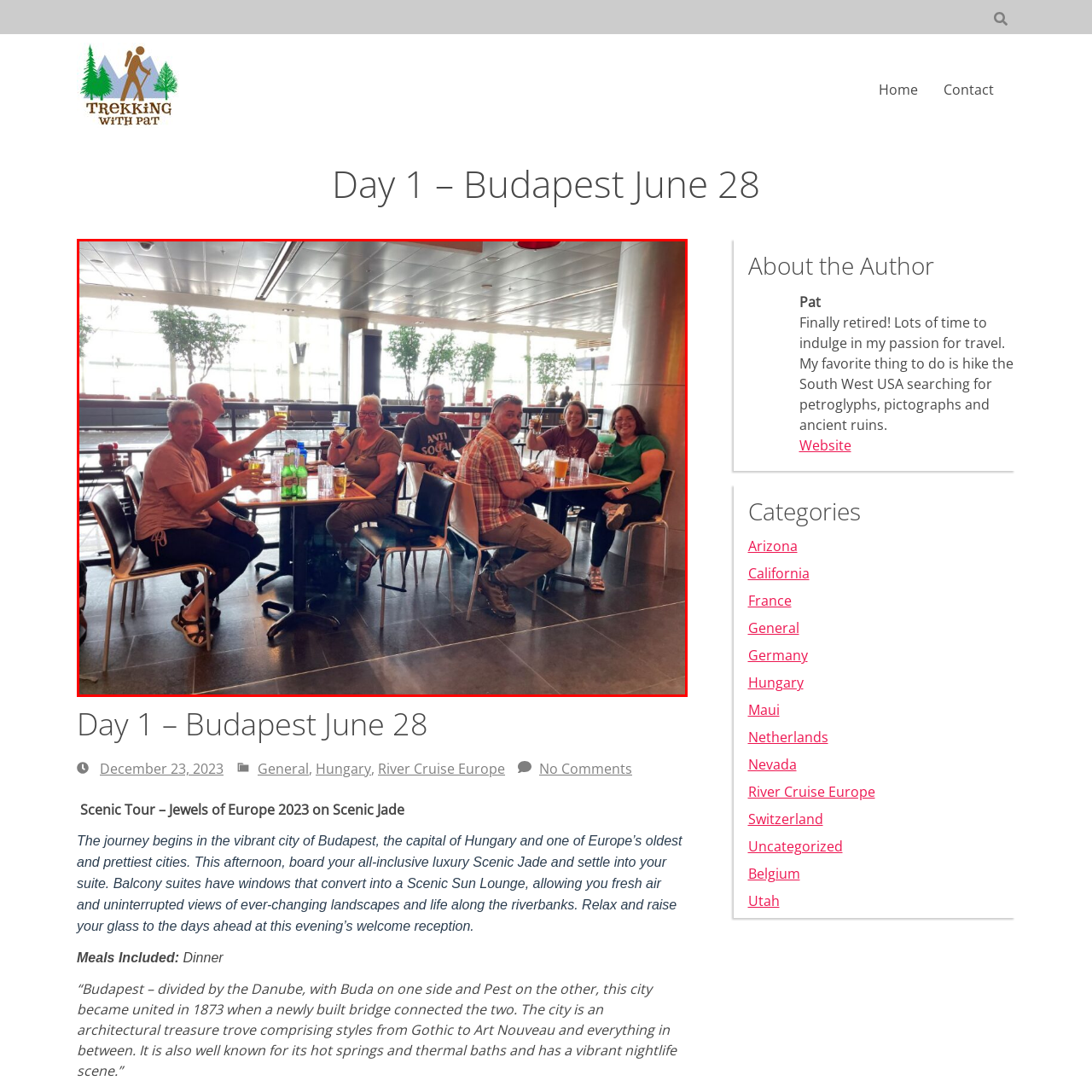Articulate a detailed narrative of what is visible inside the red-delineated region of the image.

In a lively and inviting bar setting, a group of seven friends gathers around a table, sharing laughter and drinks. Each person holds up their beverages in a cheerful toast, showcasing a variety of drinks that include green bottles and glasses of beer, emanating a sense of camaraderie and celebration. The backdrop features large windows that bring in natural light and view the greenery outside, creating a warm atmosphere. The group appears relaxed and engaged, embodying the joy of travel and shared experiences as they embark on their journey in Budapest. This moment captures the essence of friendship and leisure before their adventure begins.